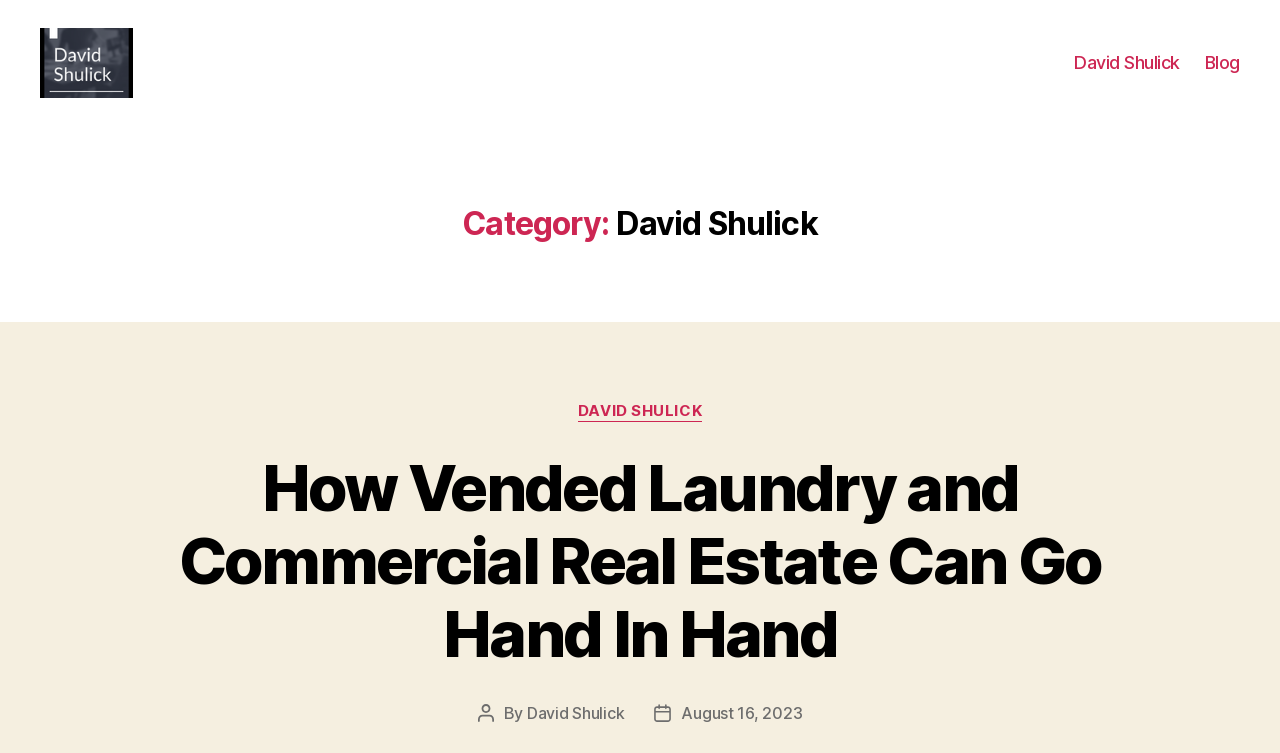Give a one-word or one-phrase response to the question:
What is the name of the website?

davidshulick.com